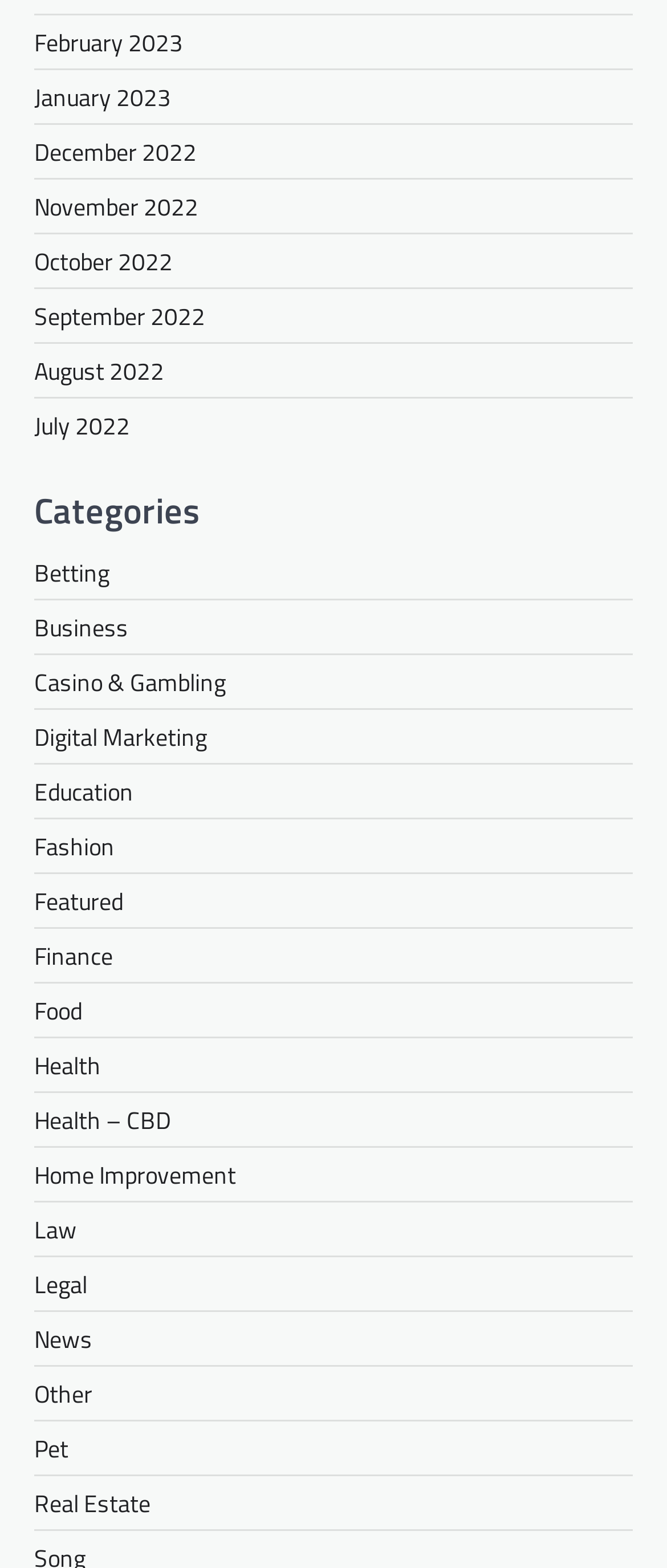Identify the bounding box coordinates for the element you need to click to achieve the following task: "Visit Real Estate page". Provide the bounding box coordinates as four float numbers between 0 and 1, in the form [left, top, right, bottom].

[0.051, 0.947, 0.226, 0.97]